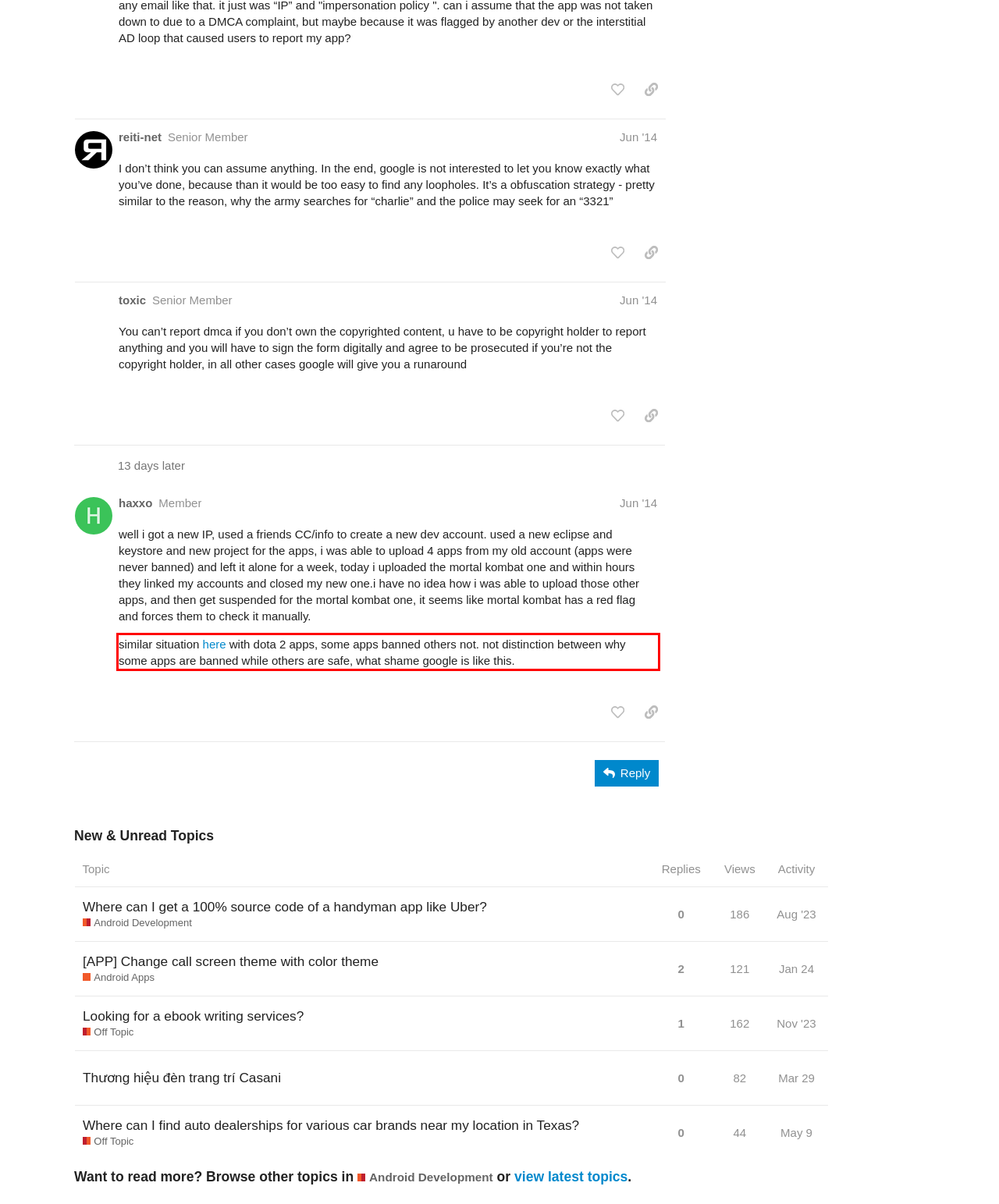From the screenshot of the webpage, locate the red bounding box and extract the text contained within that area.

similar situation here with dota 2 apps, some apps banned others not. not distinction between why some apps are banned while others are safe, what shame google is like this.